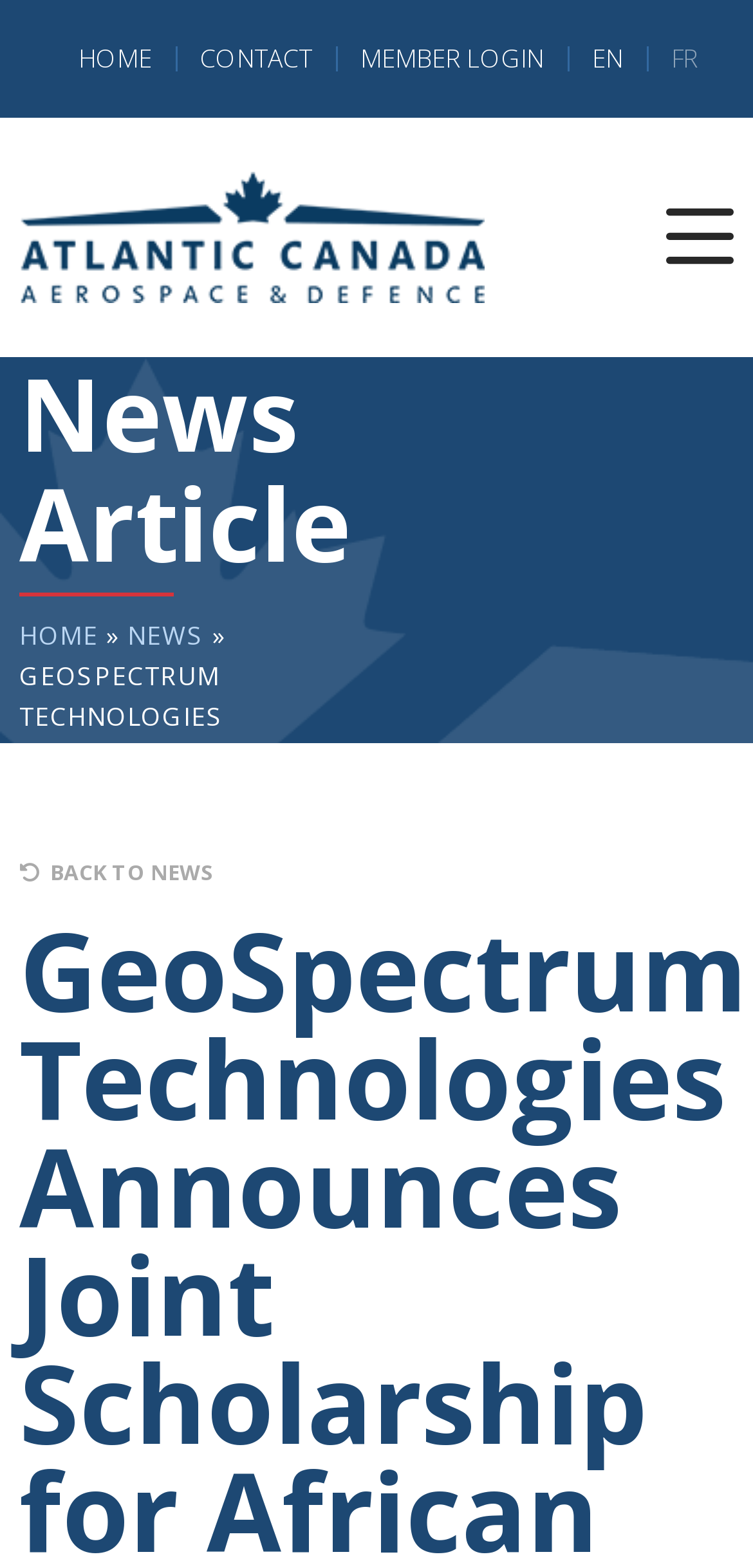What type of article is being displayed on the webpage?
Answer with a single word or phrase, using the screenshot for reference.

News Article